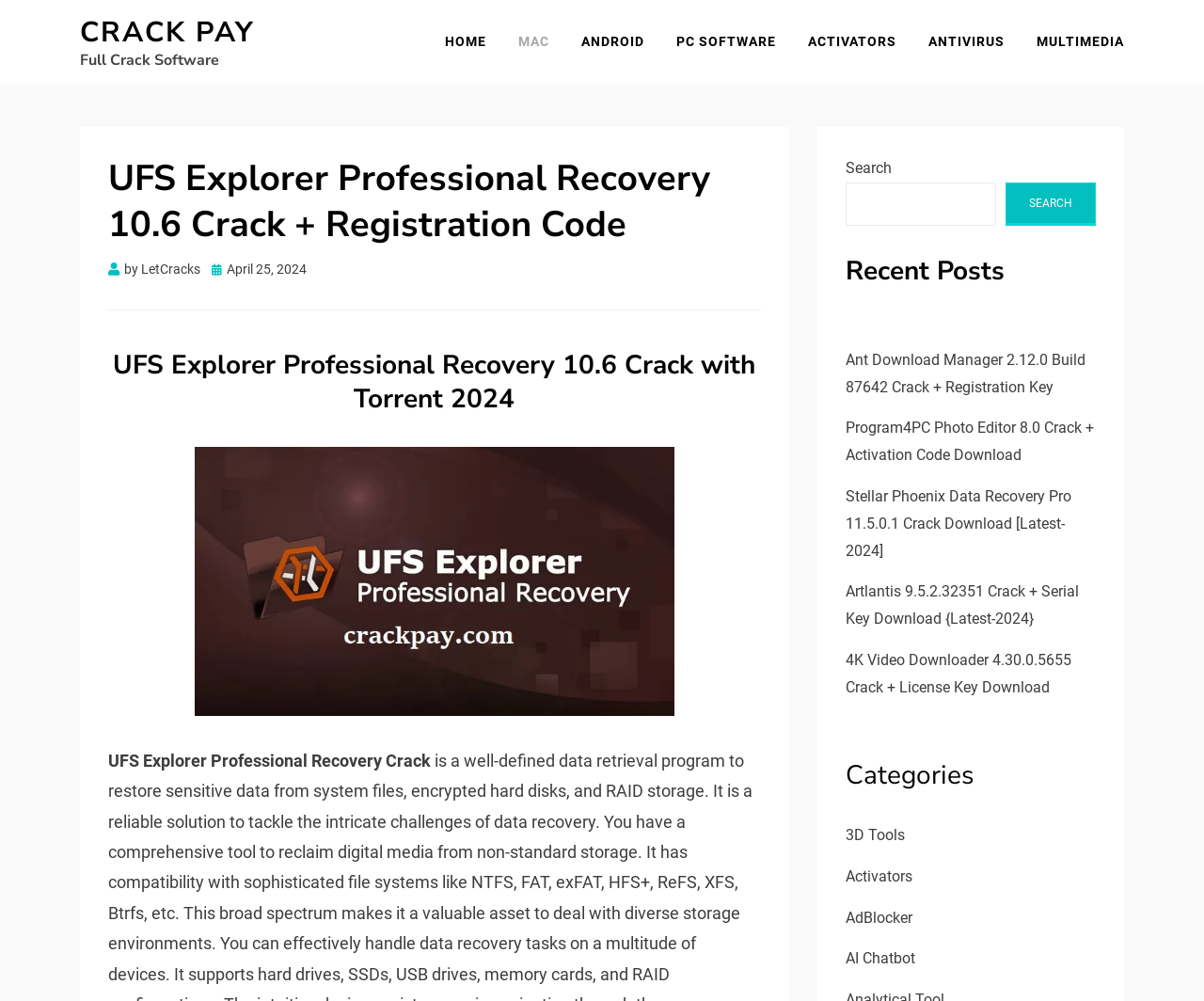Examine the image carefully and respond to the question with a detailed answer: 
What is the name of the software being discussed?

The name of the software being discussed can be found in the heading 'UFS Explorer Professional Recovery 10.6 Crack + Registration Code' and also in the static text 'UFS Explorer Professional Recovery Crack'.